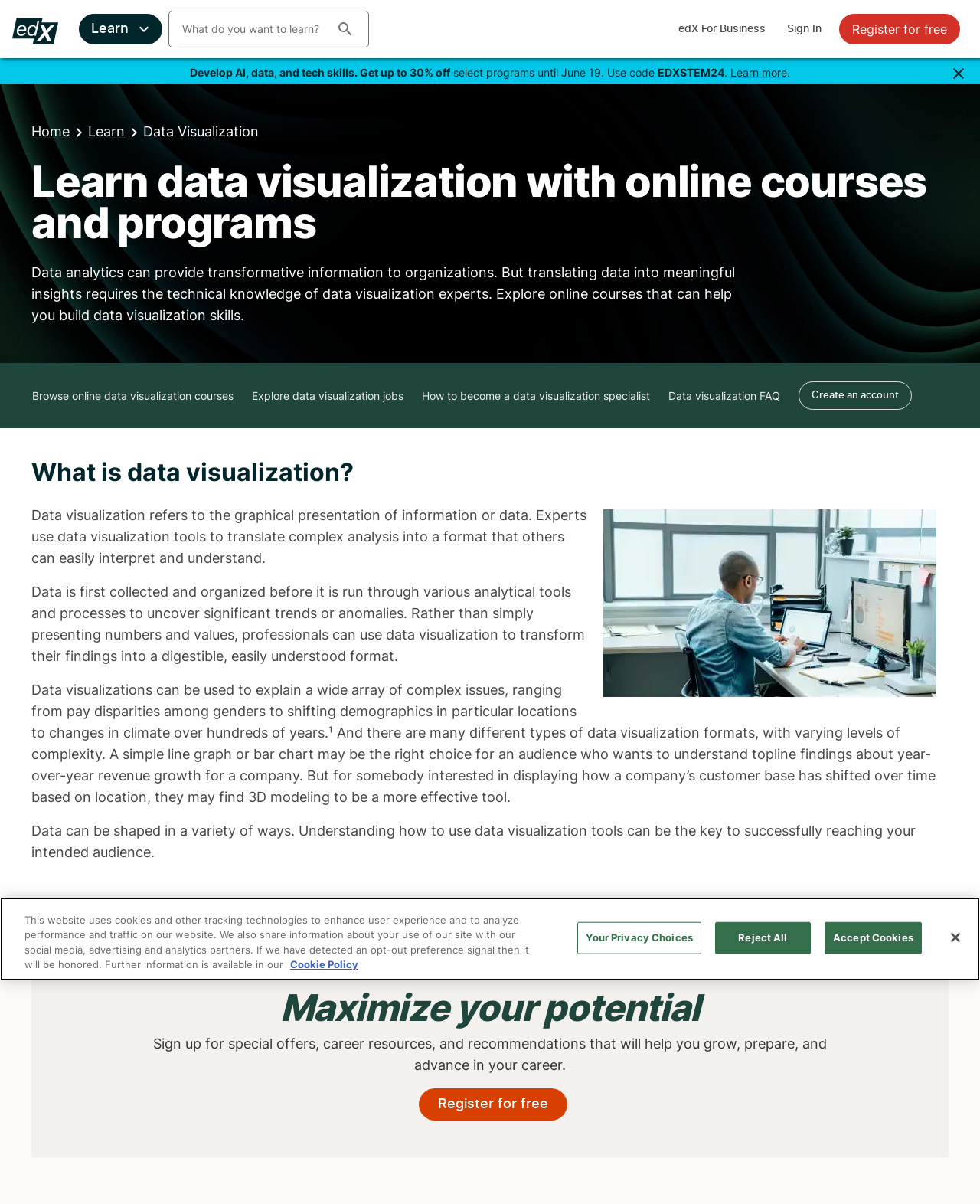Find the bounding box of the UI element described as follows: "aria-label="Close"".

[0.958, 0.765, 0.992, 0.793]